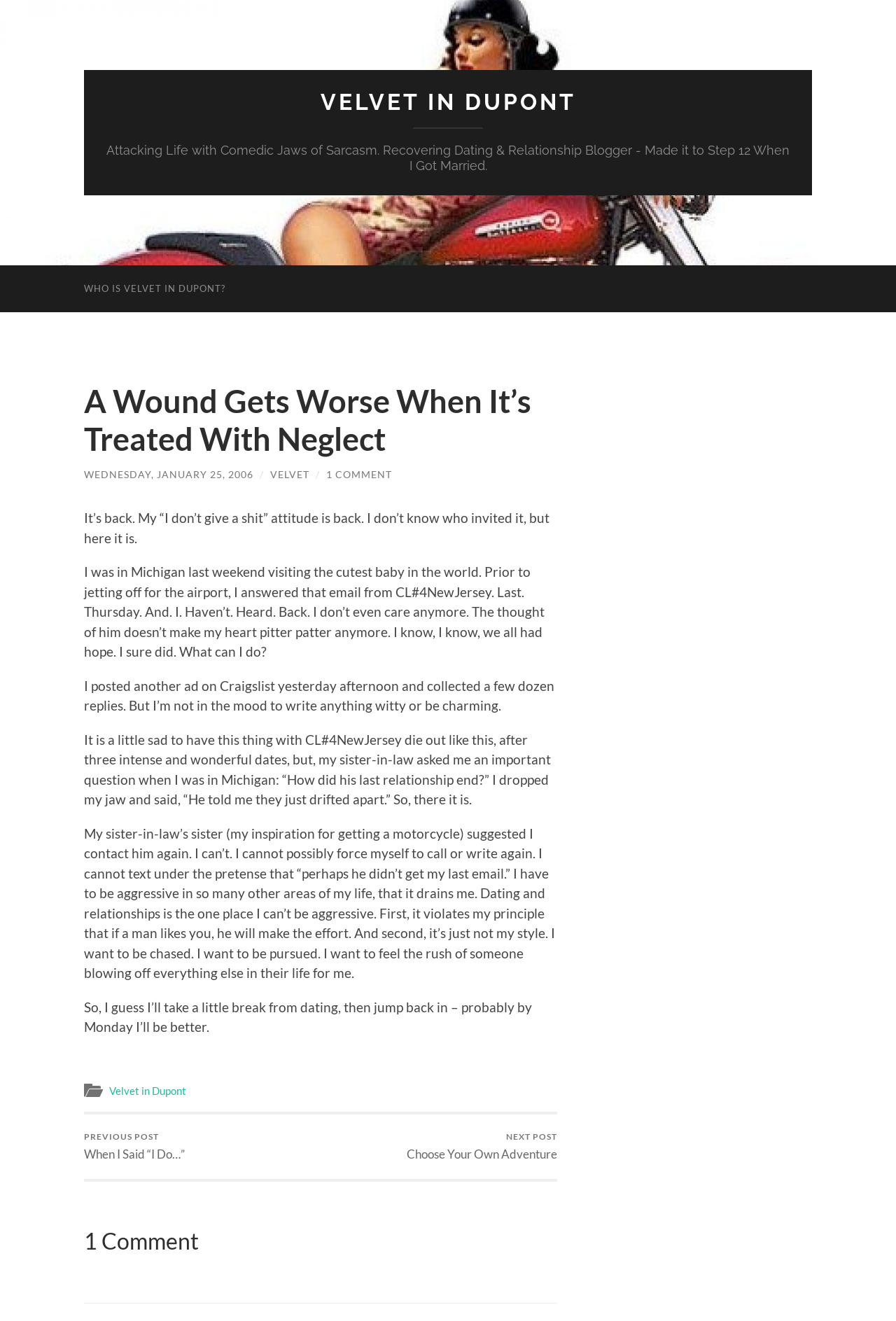Please find the bounding box coordinates of the element that needs to be clicked to perform the following instruction: "Read the previous post". The bounding box coordinates should be four float numbers between 0 and 1, represented as [left, top, right, bottom].

[0.094, 0.843, 0.206, 0.892]